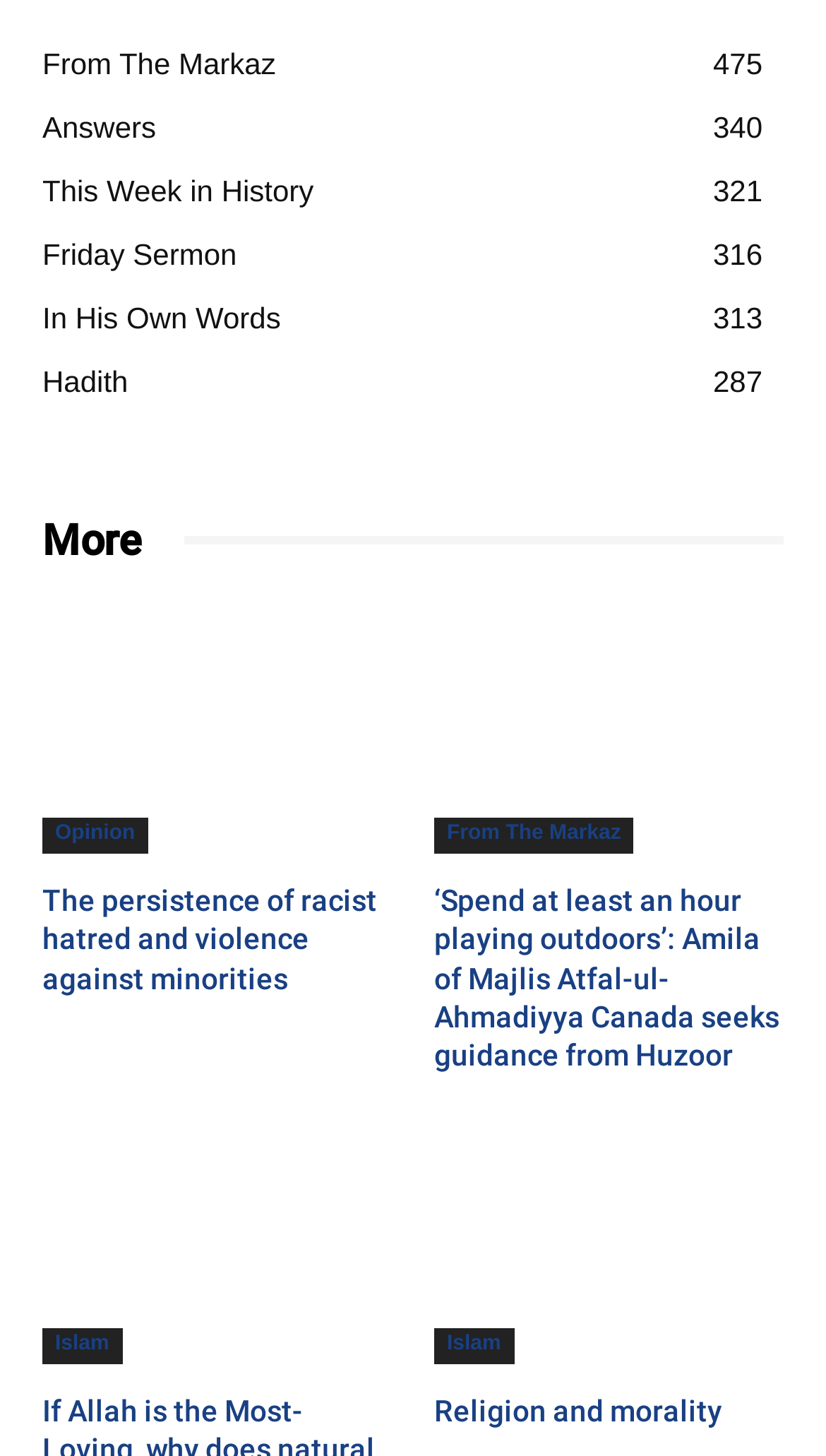Determine the bounding box coordinates of the clickable area required to perform the following instruction: "Check 'Friday Sermon'". The coordinates should be represented as four float numbers between 0 and 1: [left, top, right, bottom].

[0.051, 0.162, 0.287, 0.186]